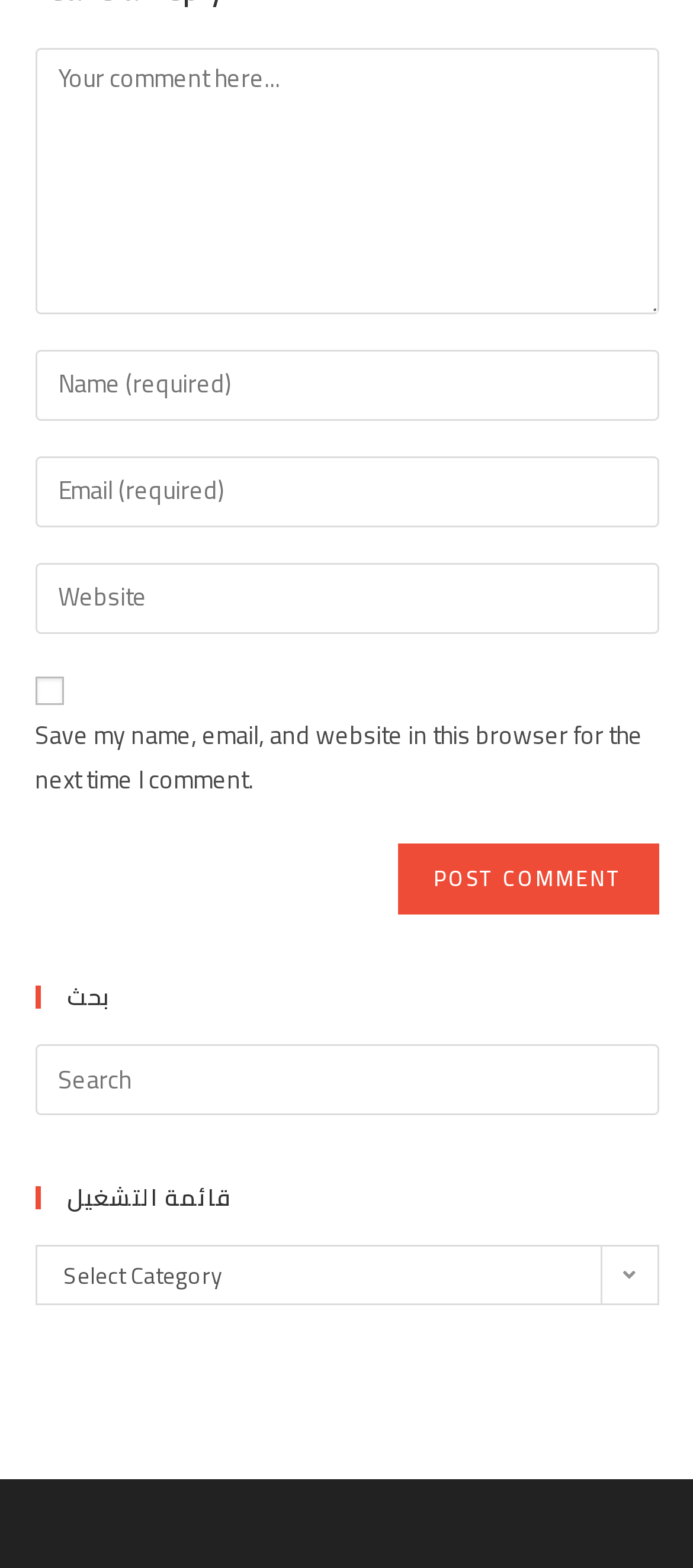Examine the screenshot and answer the question in as much detail as possible: How many headings are there in the Primary Sidebar?

I examined the Primary Sidebar section and found two headings, which are 'بحث' and 'قائمة التشغيل'. Therefore, there are 2 headings in the Primary Sidebar.